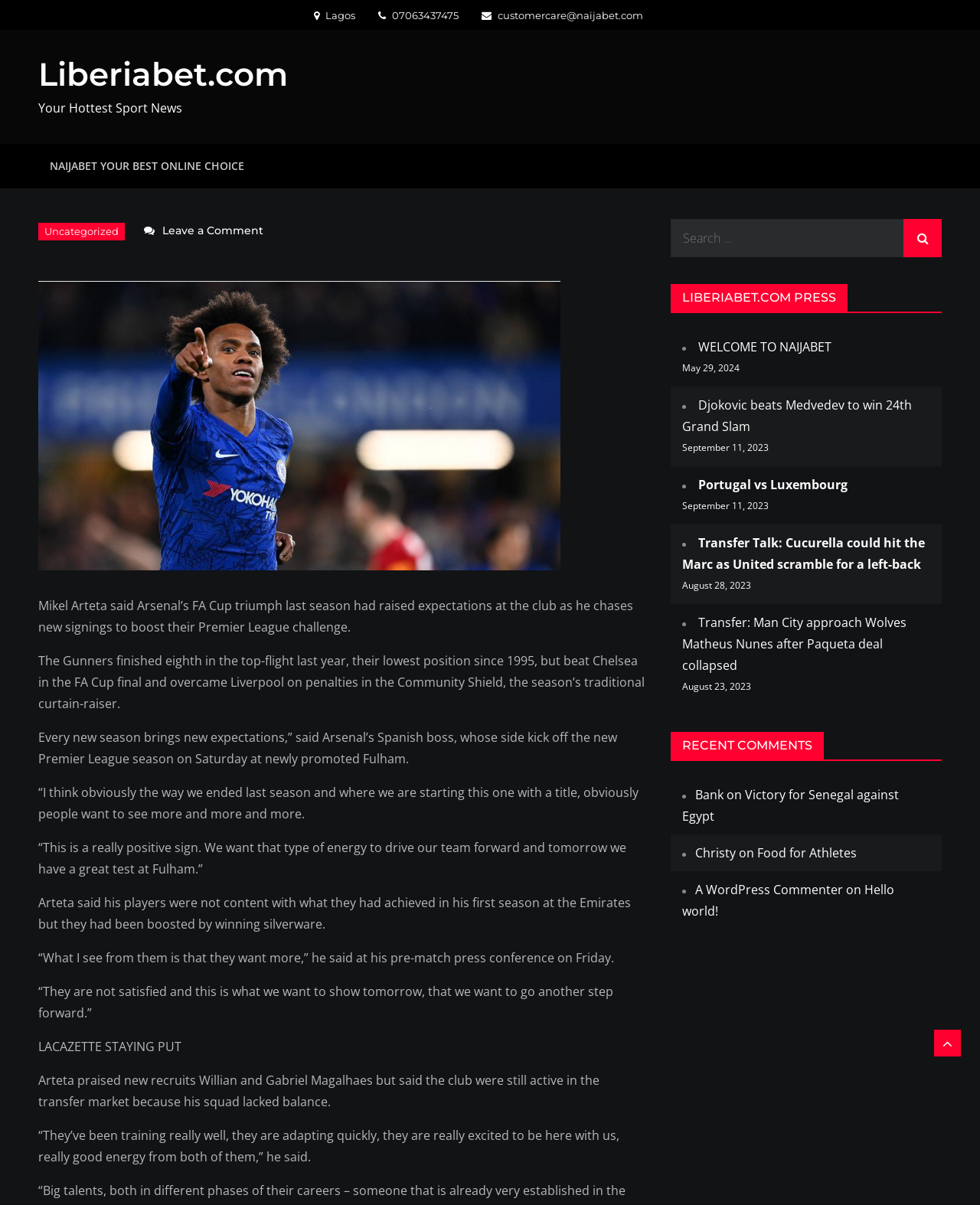What is the name of the football team mentioned in the article? From the image, respond with a single word or brief phrase.

Arsenal